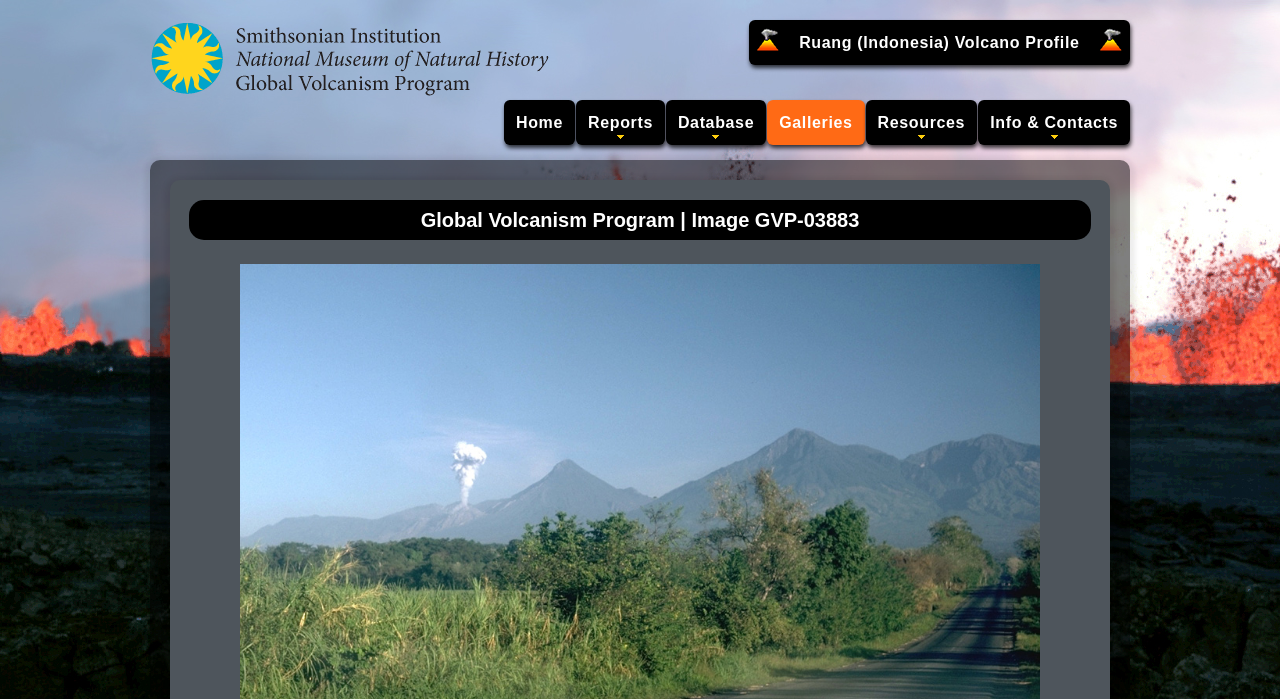Provide your answer to the question using just one word or phrase: How many navigation links are present in the top menu?

6